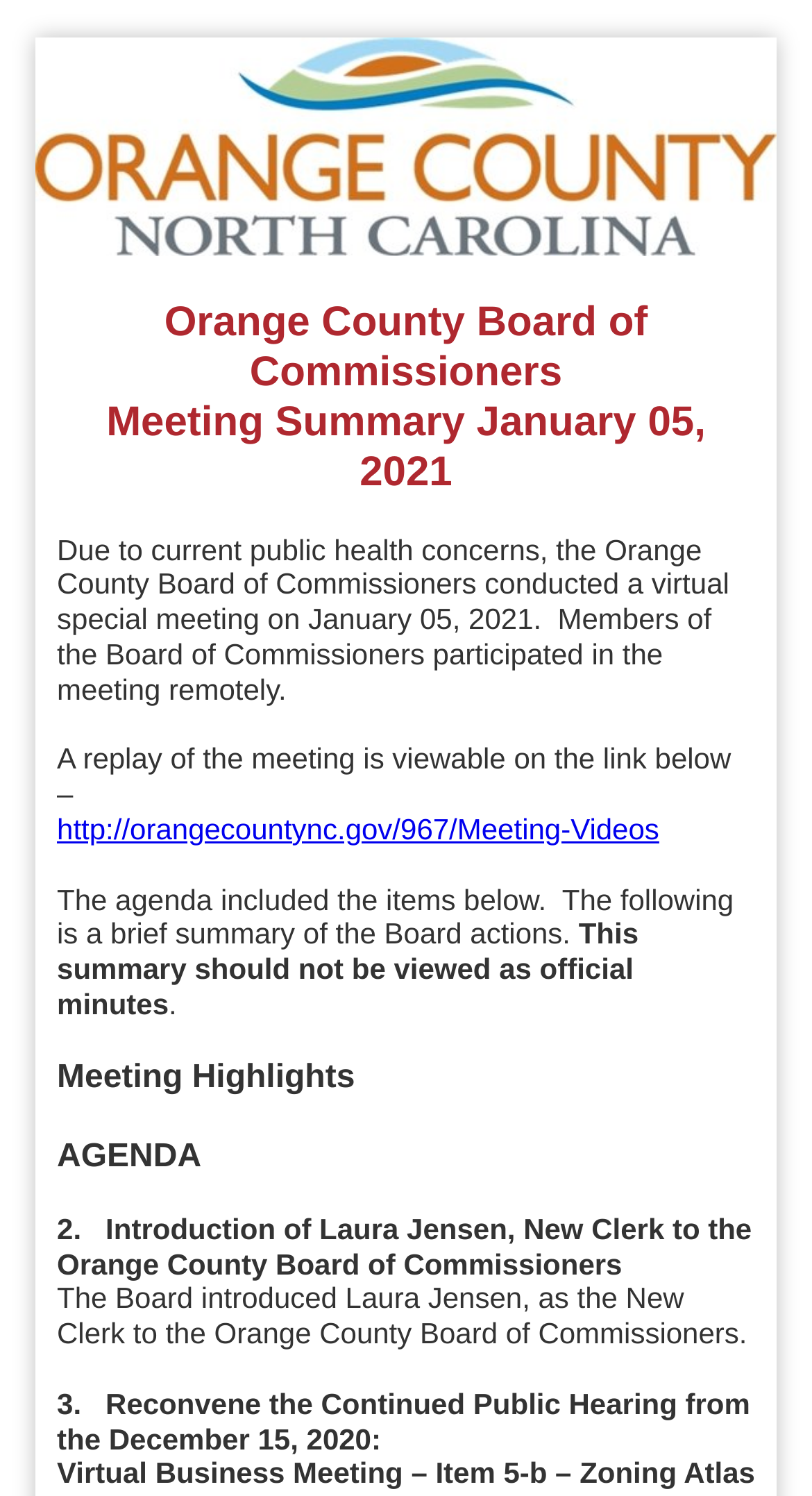Extract the main heading text from the webpage.

Orange County Board of Commissioners
Meeting Summary January 05, 2021